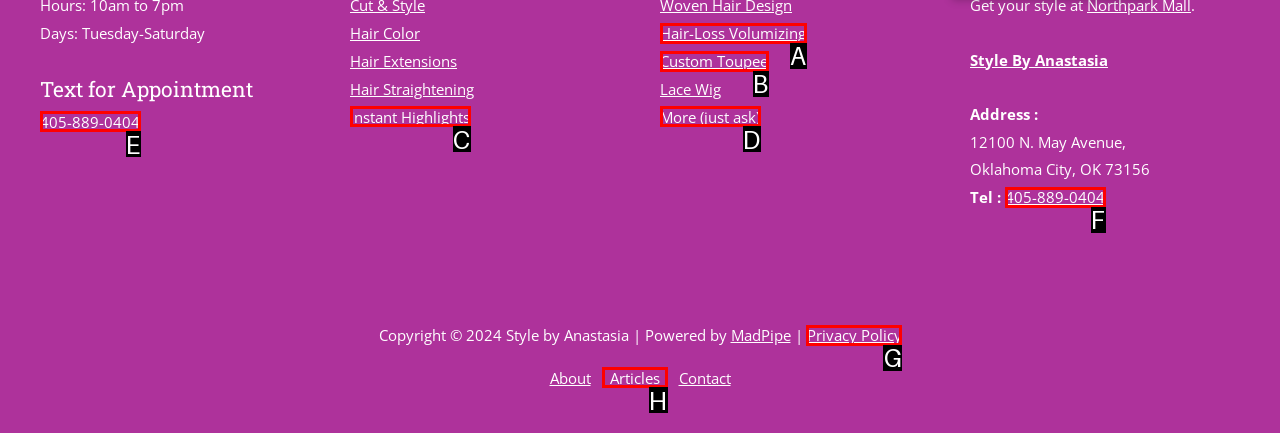Determine which HTML element best suits the description: More (just ask). Reply with the letter of the matching option.

D